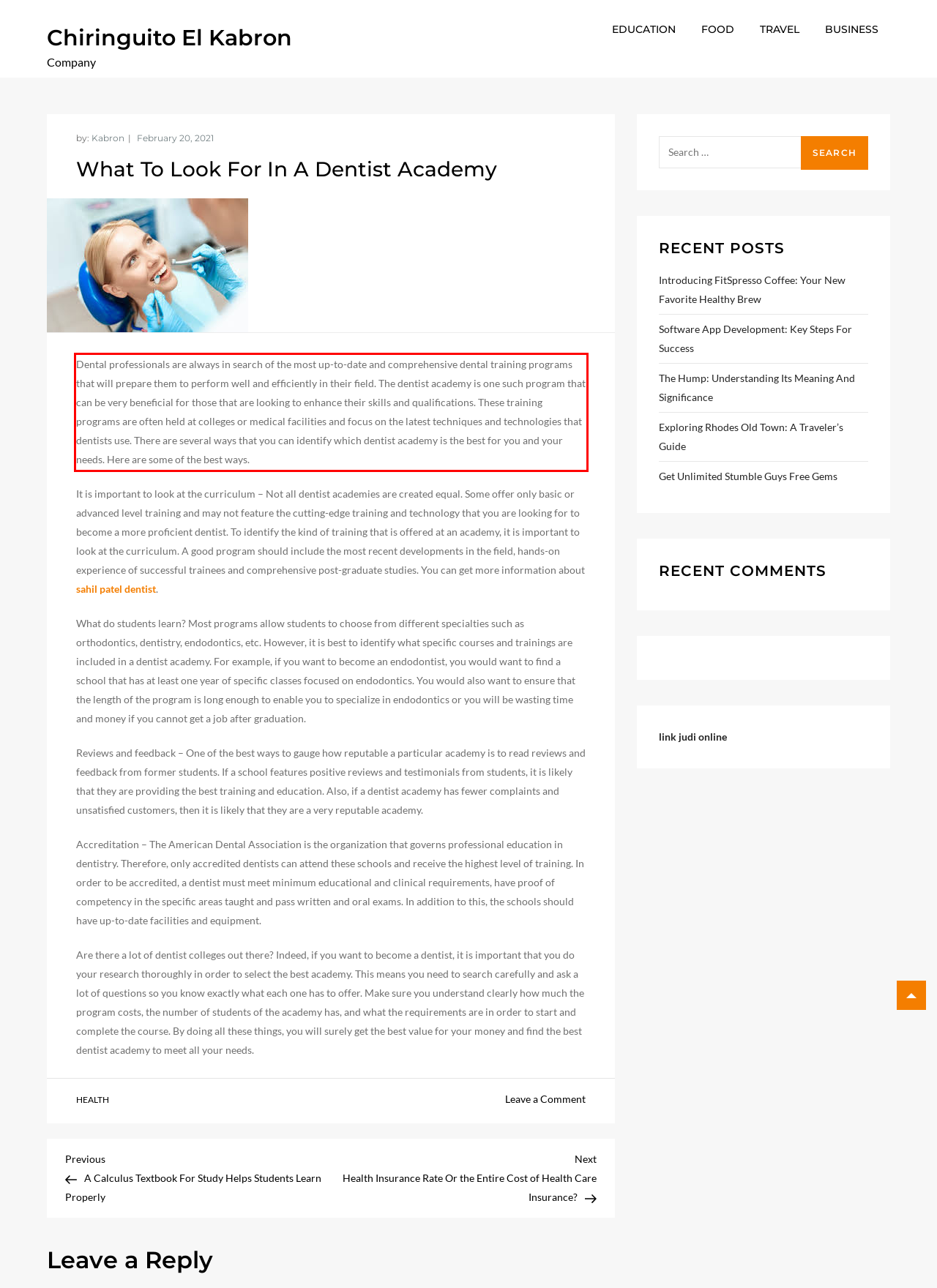You have a screenshot of a webpage with a red bounding box. Use OCR to generate the text contained within this red rectangle.

Dental professionals are always in search of the most up-to-date and comprehensive dental training programs that will prepare them to perform well and efficiently in their field. The dentist academy is one such program that can be very beneficial for those that are looking to enhance their skills and qualifications. These training programs are often held at colleges or medical facilities and focus on the latest techniques and technologies that dentists use. There are several ways that you can identify which dentist academy is the best for you and your needs. Here are some of the best ways.